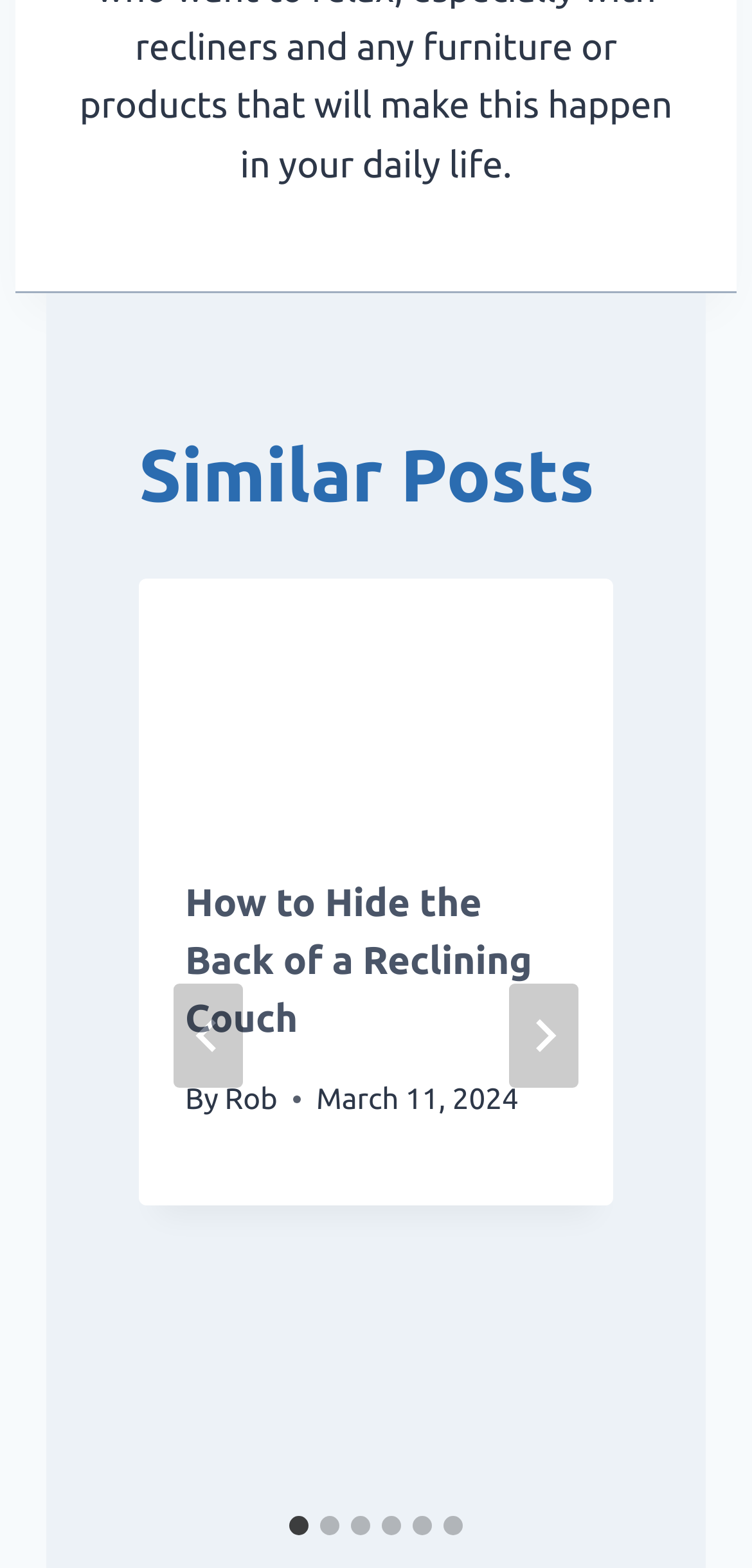Identify the bounding box coordinates of the specific part of the webpage to click to complete this instruction: "View post details".

[0.185, 0.369, 0.815, 0.527]